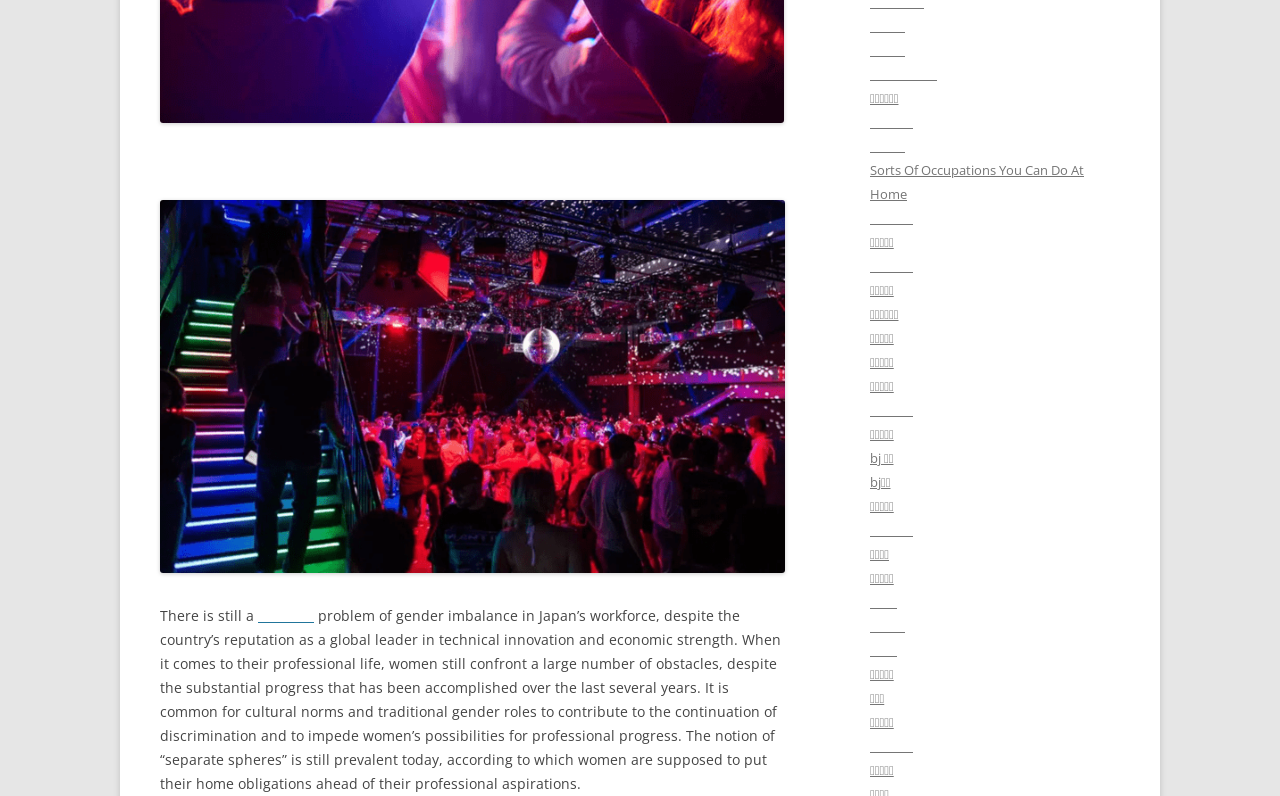Identify the coordinates of the bounding box for the element described below: "남자 밤 일자리". Return the coordinates as four float numbers between 0 and 1: [left, top, right, bottom].

[0.202, 0.761, 0.245, 0.785]